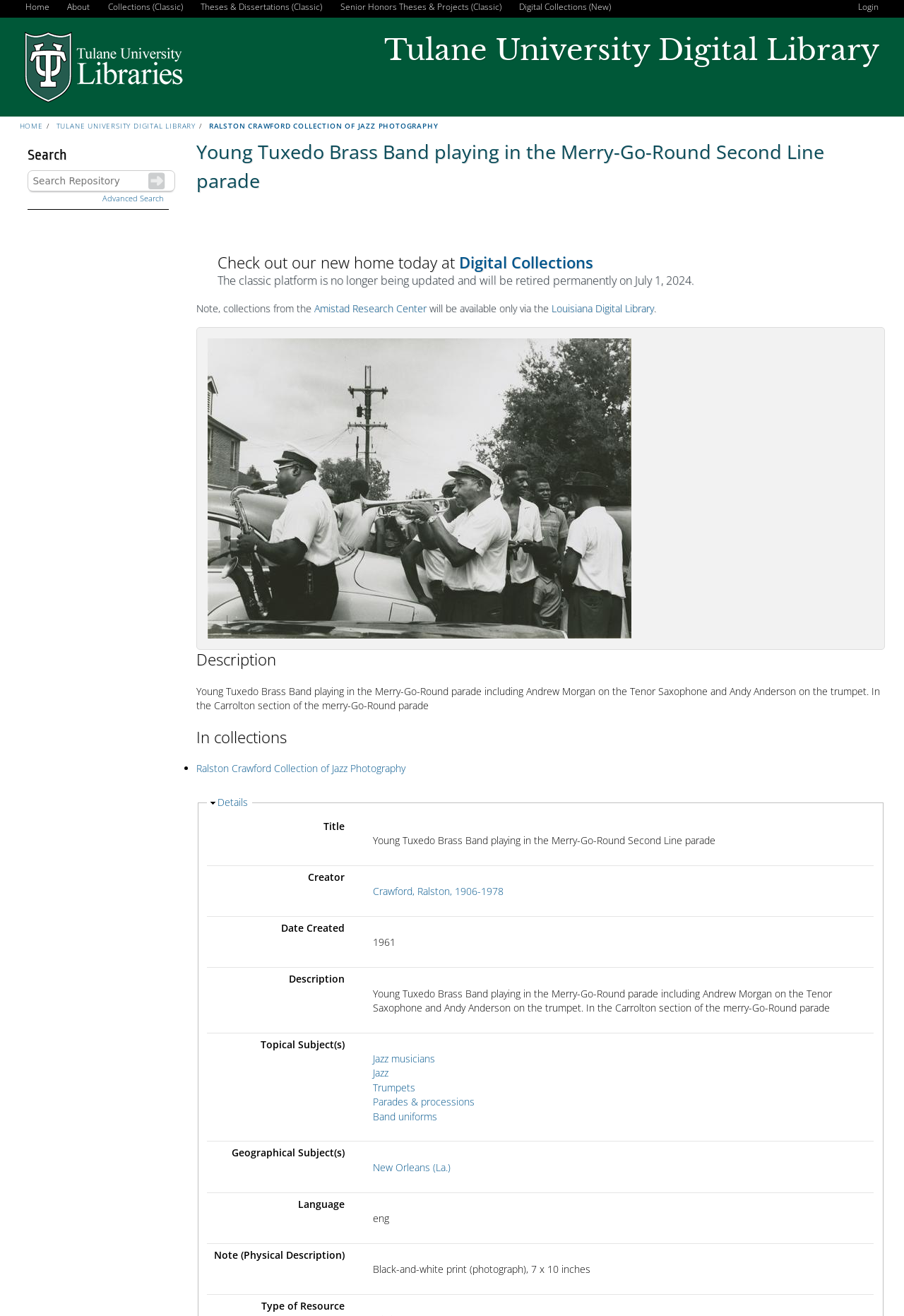Pinpoint the bounding box coordinates of the area that must be clicked to complete this instruction: "Login to the system".

[0.948, 0.0, 0.973, 0.011]